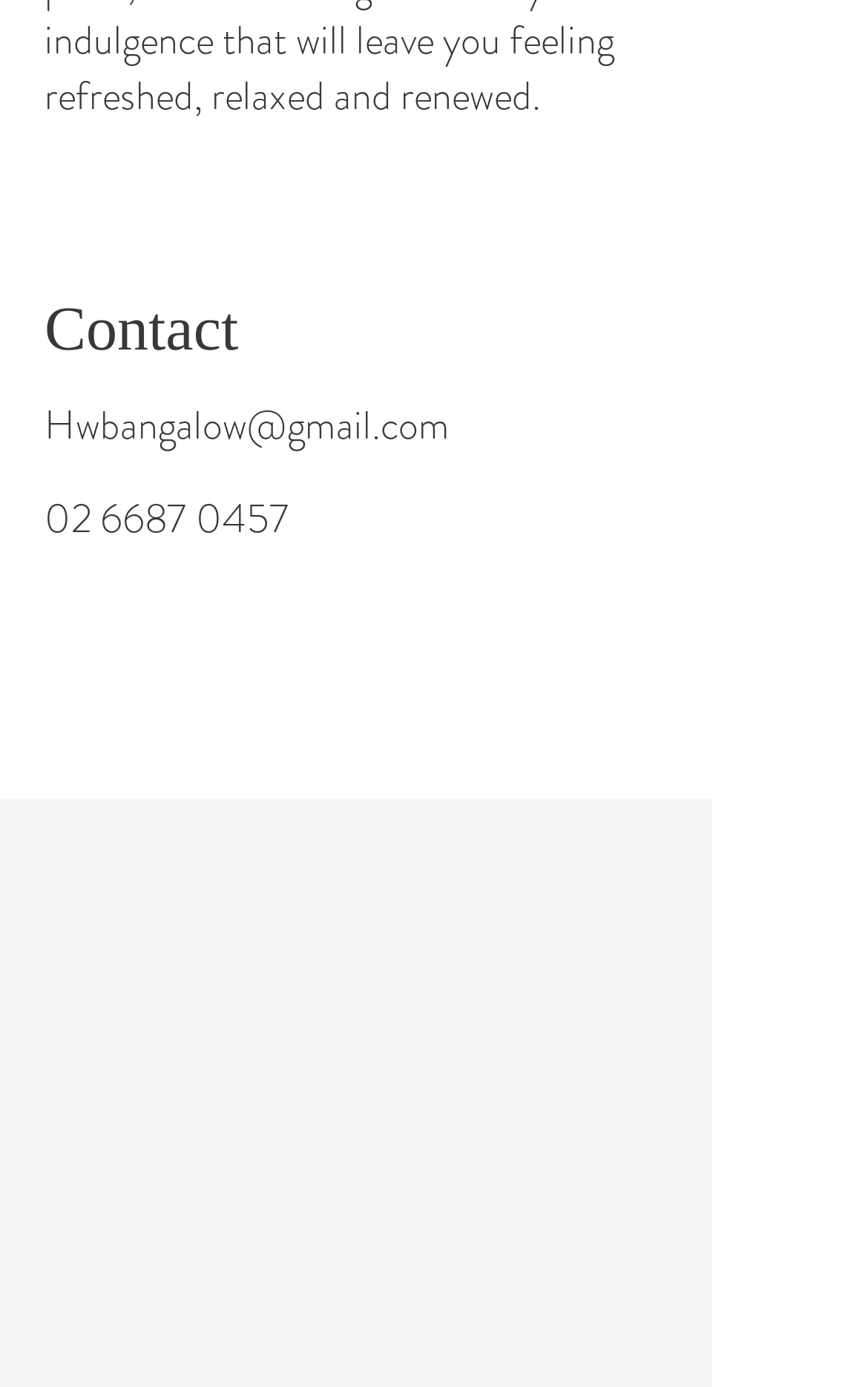Given the description: "02 6687 0457", determine the bounding box coordinates of the UI element. The coordinates should be formatted as four float numbers between 0 and 1, [left, top, right, bottom].

[0.051, 0.353, 0.333, 0.395]